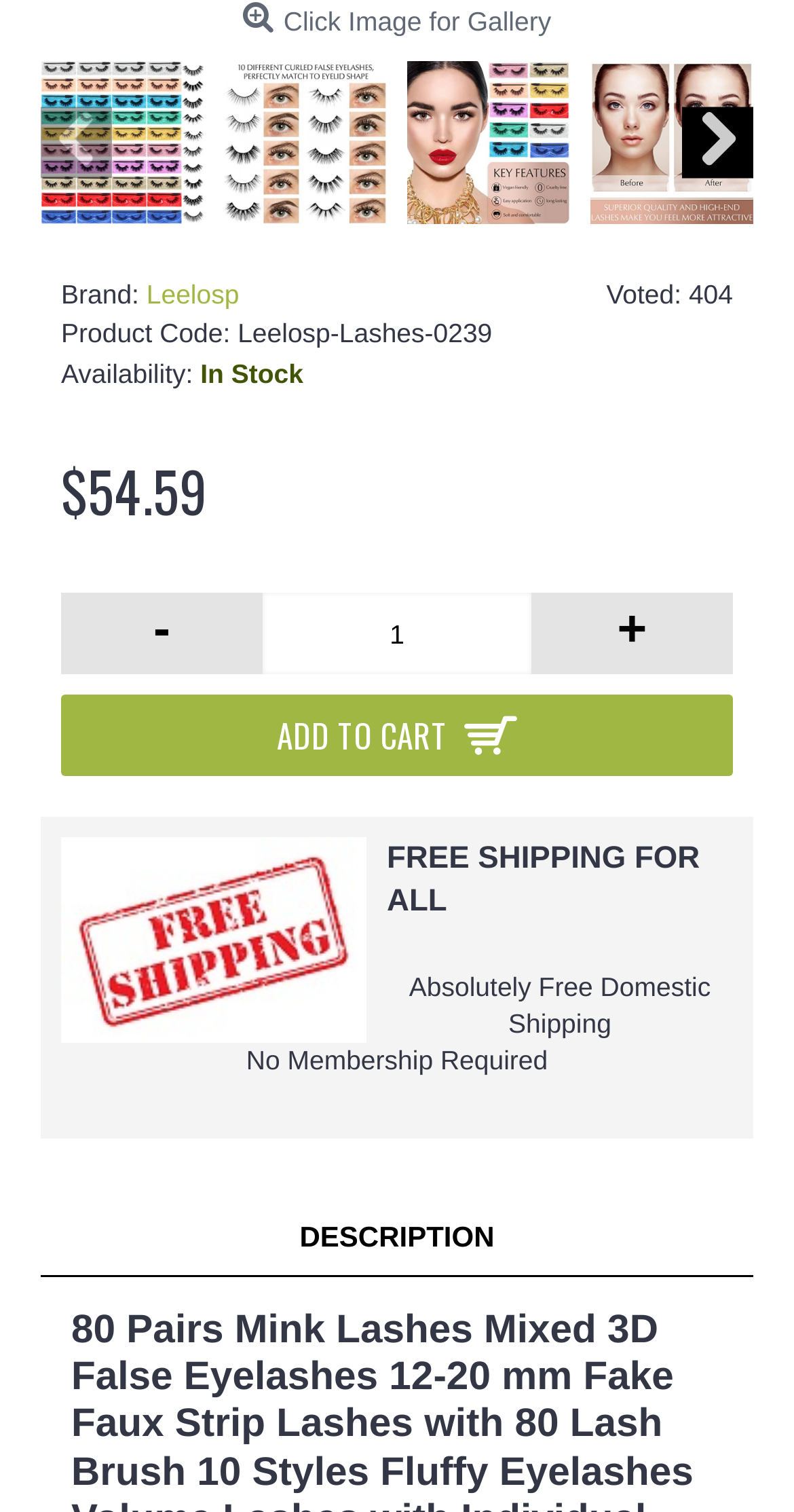Identify the bounding box coordinates for the UI element described as follows: Leelosp. Use the format (top-left x, top-left y, bottom-right x, bottom-right y) and ensure all values are floating point numbers between 0 and 1.

[0.184, 0.184, 0.301, 0.204]